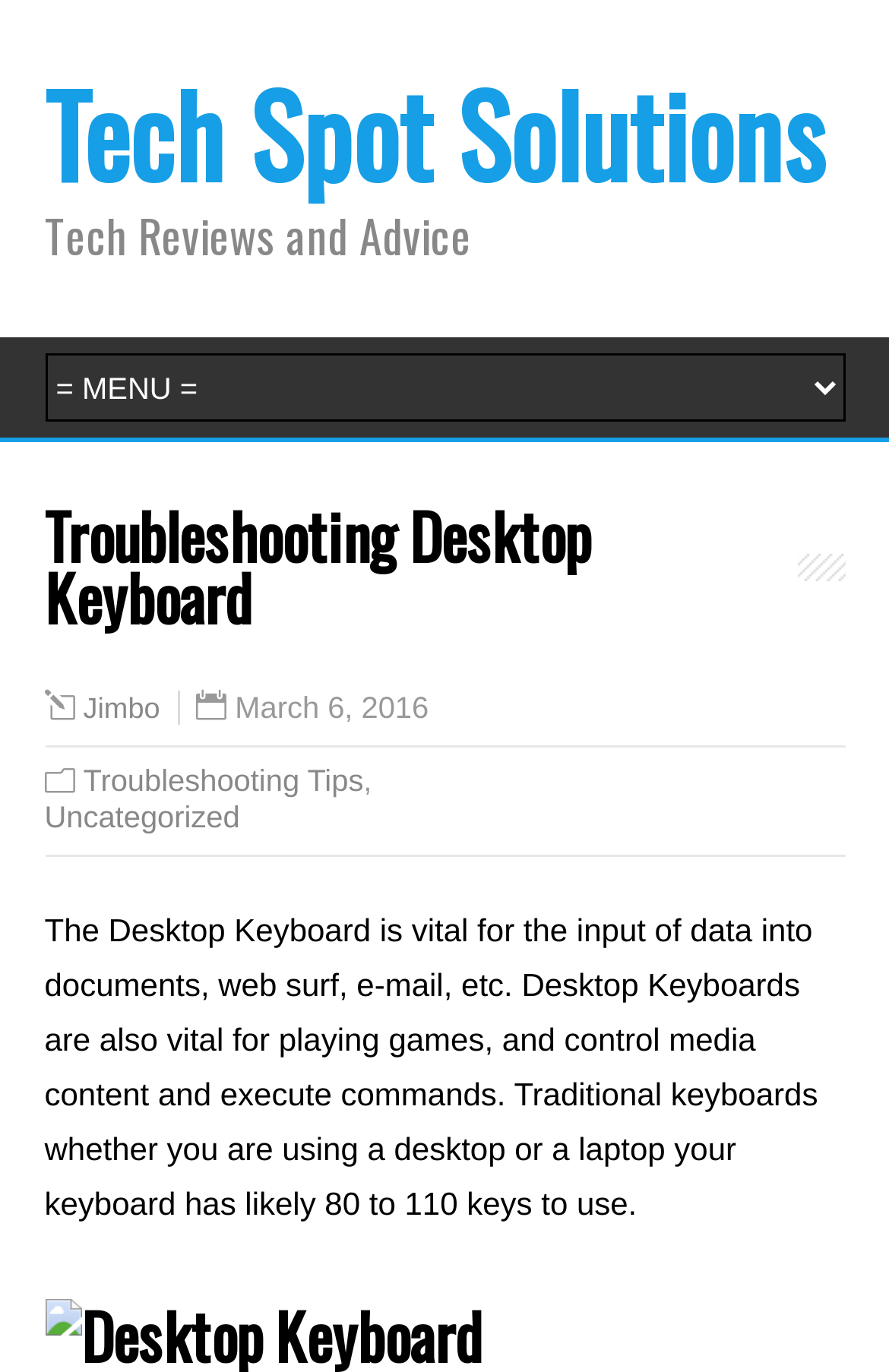Answer the question with a single word or phrase: 
What is the category of the webpage content?

Uncategorized